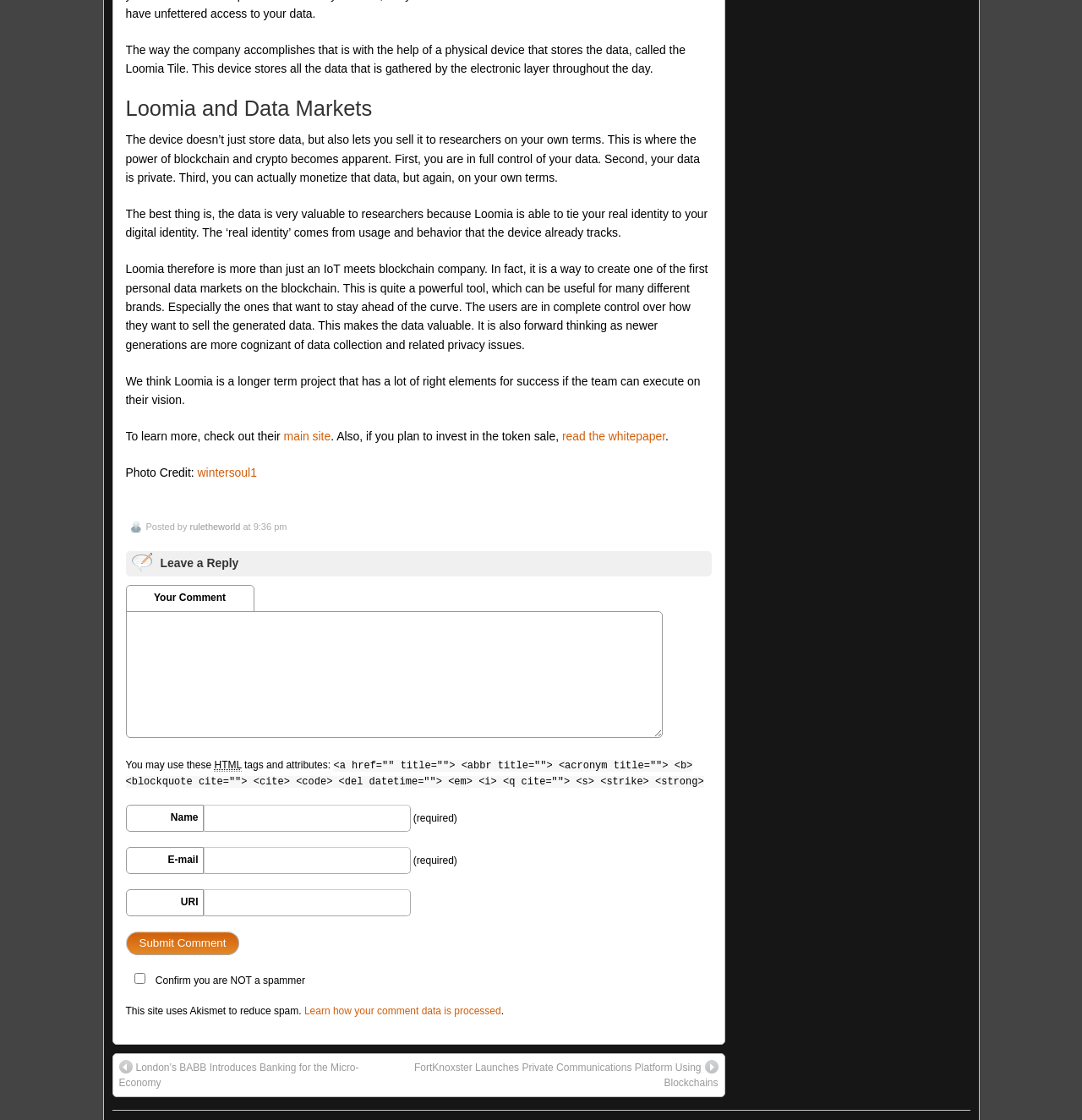Please locate the bounding box coordinates of the element that needs to be clicked to achieve the following instruction: "Click the 'ruletheworld' link". The coordinates should be four float numbers between 0 and 1, i.e., [left, top, right, bottom].

[0.175, 0.466, 0.222, 0.475]